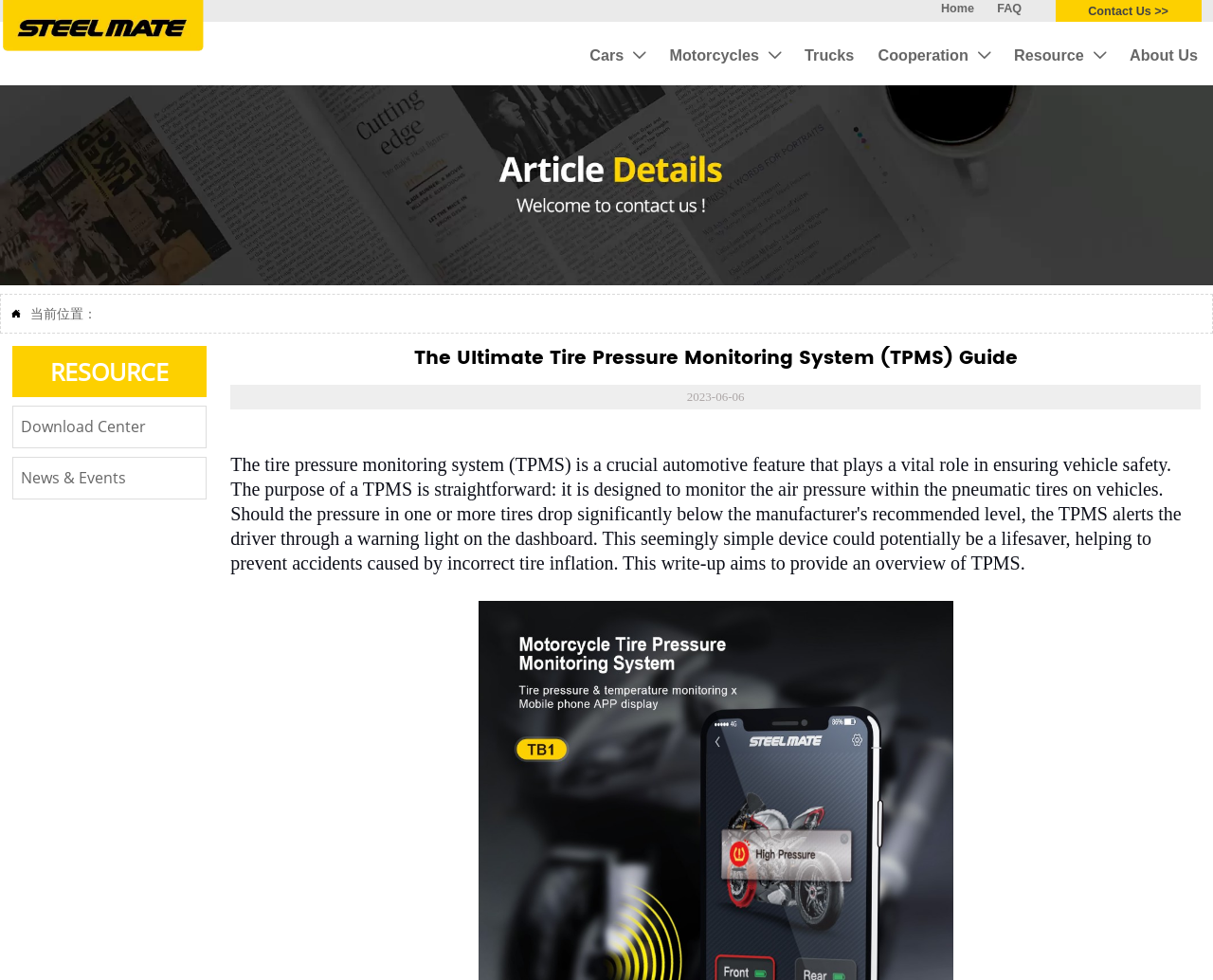Please analyze the image and provide a thorough answer to the question:
What types of vehicles are mentioned on this webpage?

By examining the webpage content, I found that there are three types of vehicles mentioned: Cars, Motorcycles, and Trucks. These are indicated by the links and static text elements on the webpage.